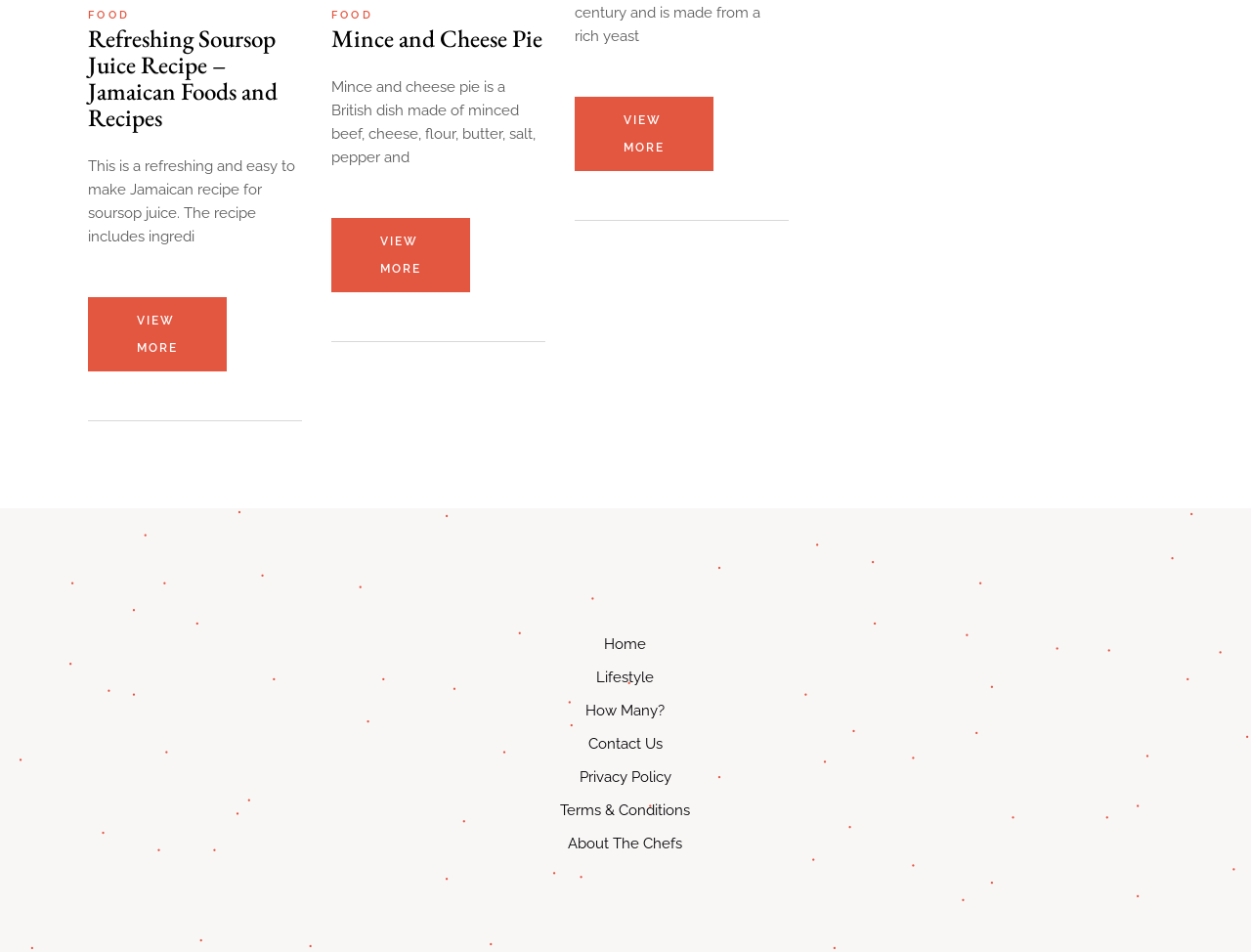Please identify the bounding box coordinates of the element I should click to complete this instruction: 'read about mince and cheese pie'. The coordinates should be given as four float numbers between 0 and 1, like this: [left, top, right, bottom].

[0.265, 0.027, 0.436, 0.055]